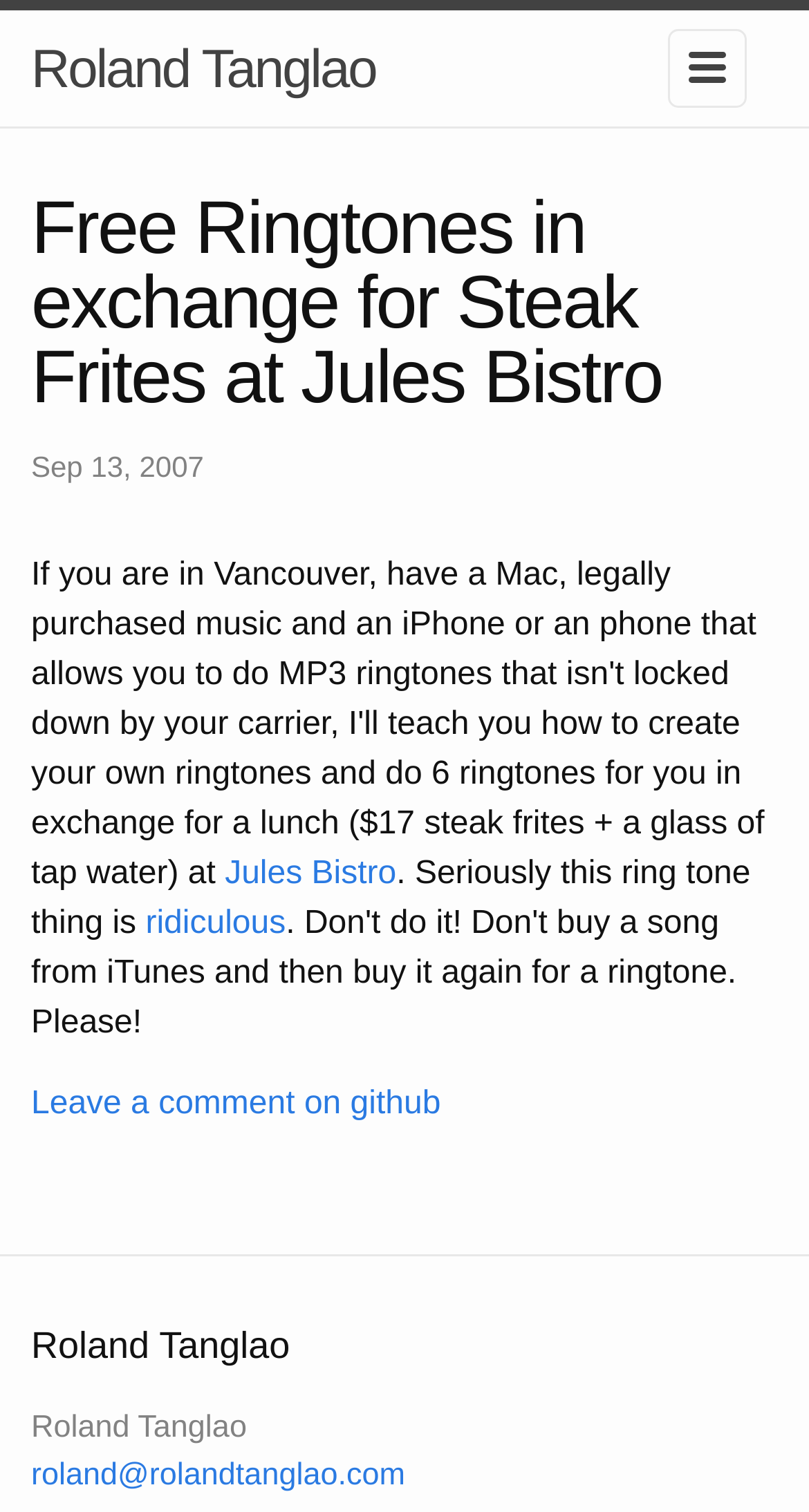Detail the webpage's structure and highlights in your description.

The webpage appears to be a personal blog or journal entry. At the top, there is a link to "Roland Tanglao" which is positioned near the left edge of the page. To the right of this link, there is a small image, likely a social media icon, as it is a child element of a link with no text. 

Below the top section, there is a prominent heading that reads "Free Ringtones in exchange for Steak Frites at Jules Bistro". This heading spans almost the entire width of the page. 

Underneath the heading, there is a date "Sep 13, 2007" positioned near the left edge of the page. 

The main content of the page is an article that takes up most of the page's width. Within the article, there is a link to "Jules Bistro" positioned about one-third of the way down from the top. Below this link, there is a paragraph of text that starts with ". Seriously this ring tone thing is" and includes a link to the word "ridiculous". 

Further down the article, there is a link to "Leave a comment on github". 

At the very bottom of the page, there is another heading that reads "Roland Tanglao", which is positioned near the left edge of the page. Below this heading, there is a link to "roland@rolandtanglao.com", which is also positioned near the left edge of the page.